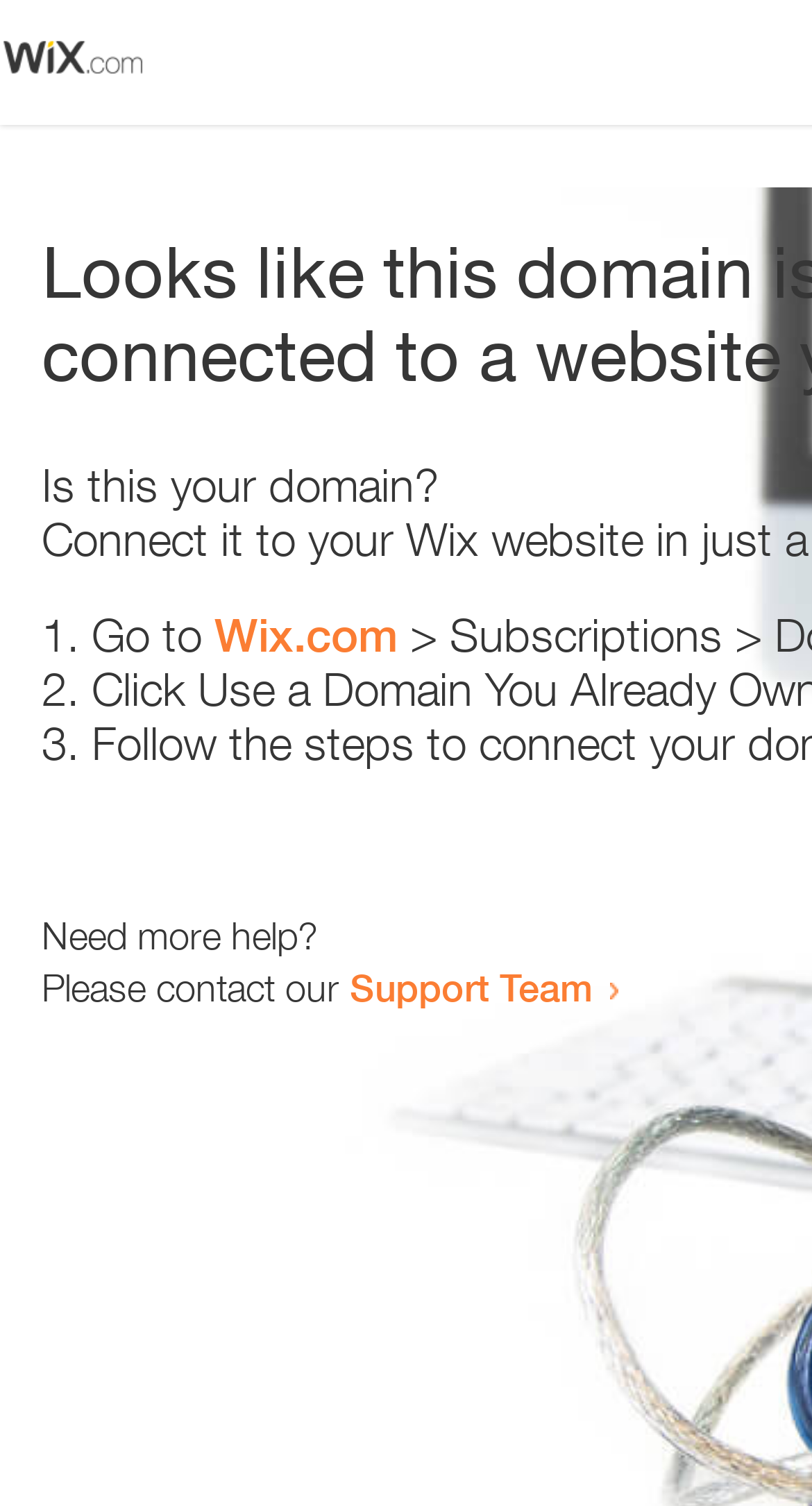Write an extensive caption that covers every aspect of the webpage.

The webpage appears to be an error page, with a small image at the top left corner. Below the image, there is a heading that reads "Is this your domain?" centered on the page. 

Underneath the heading, there is a numbered list with three items. The first item starts with "1." and is followed by the text "Go to" and a link to "Wix.com". The second item starts with "2." and the third item starts with "3.", but their contents are not specified. 

At the bottom of the page, there is a section that provides additional help options. It starts with the text "Need more help?" and is followed by a sentence that reads "Please contact our". This sentence is completed with a link to the "Support Team".